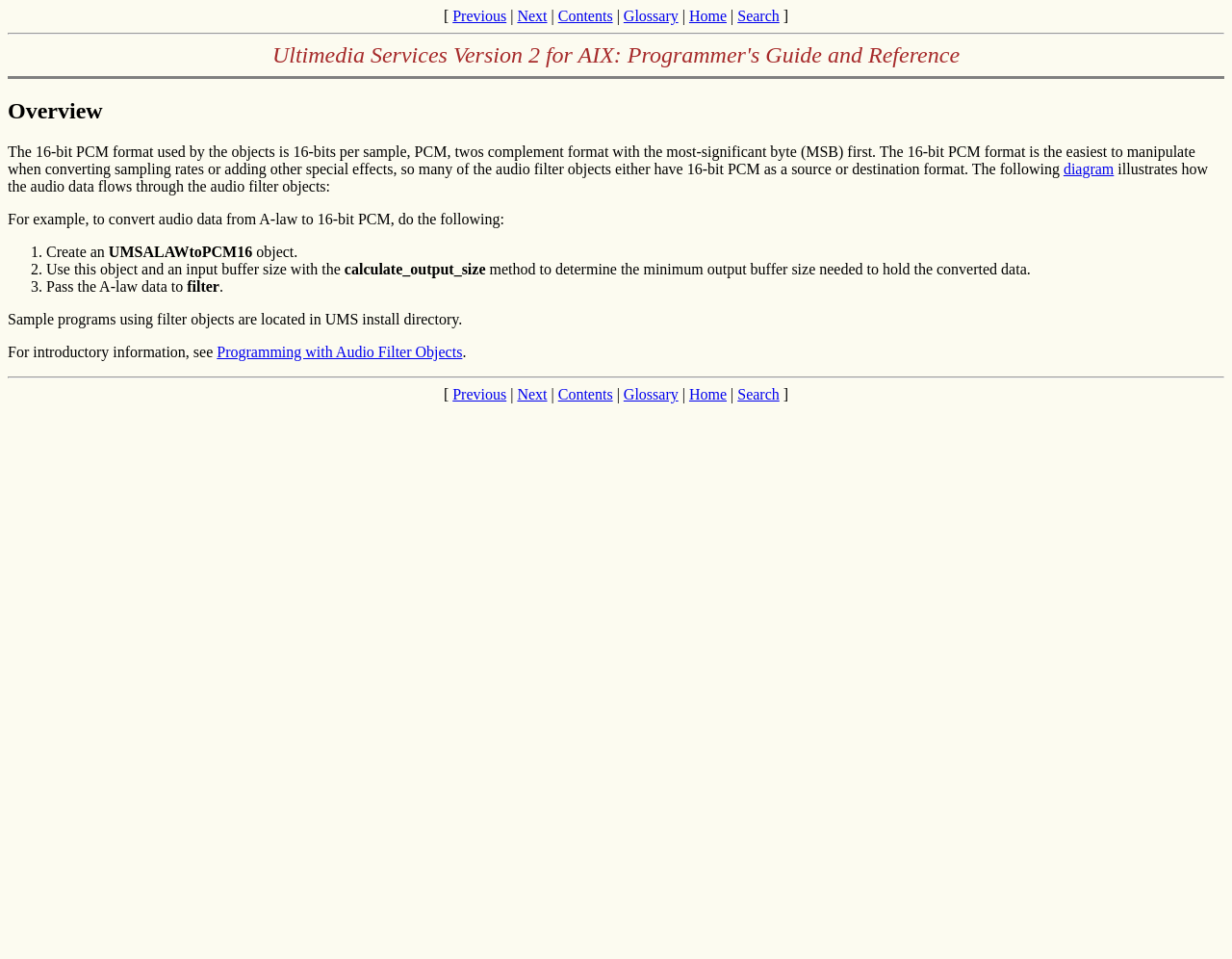Using the details from the image, please elaborate on the following question: What is the format of the 16-bit PCM used by the objects?

According to the text, 'The 16-bit PCM format used by the objects is 16-bits per sample, PCM, twos complement format with the most-significant byte (MSB) first.' This indicates that the format of the 16-bit PCM used by the objects is 16-bits per sample, PCM, twos complement format.